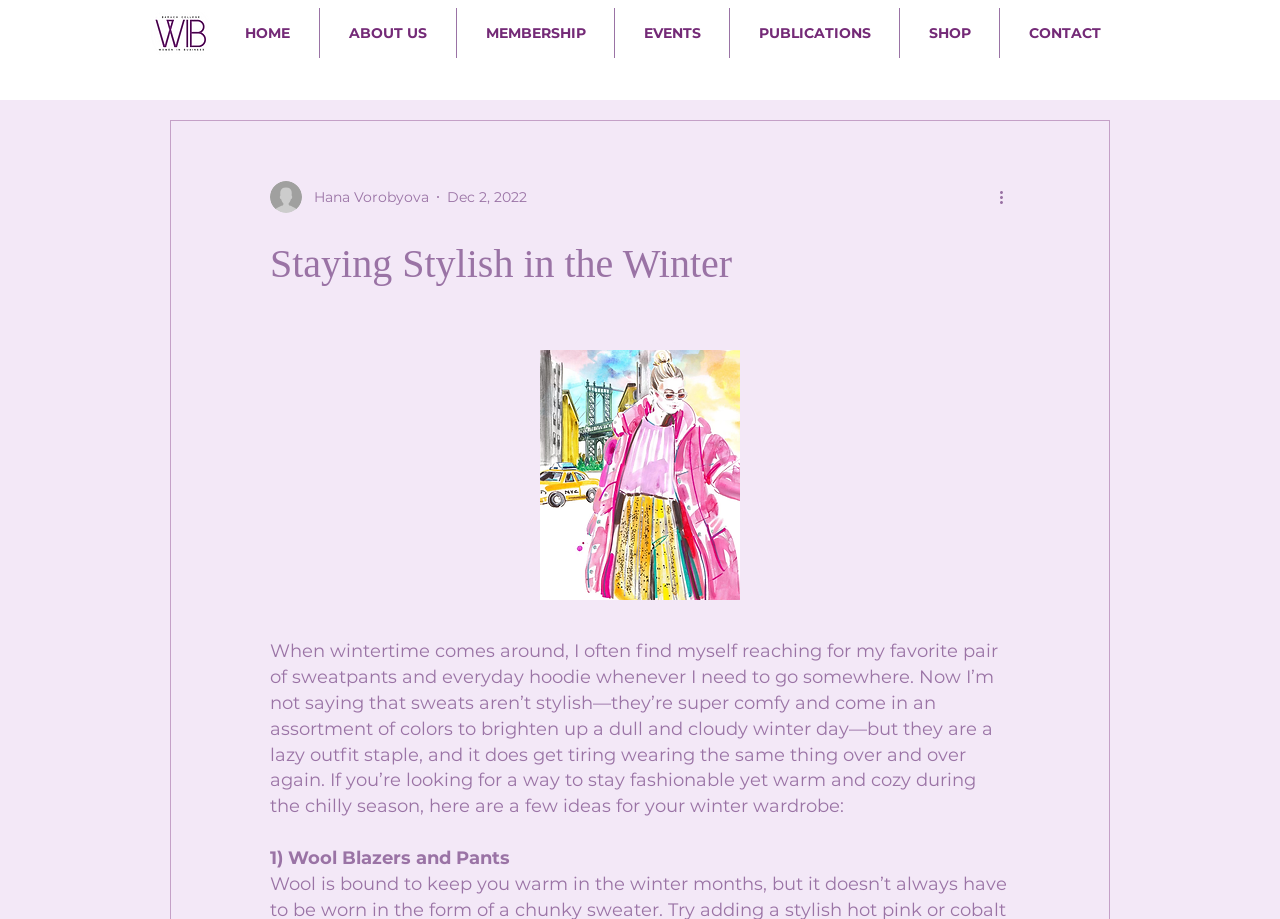Could you highlight the region that needs to be clicked to execute the instruction: "View the writer's picture"?

[0.211, 0.197, 0.236, 0.232]